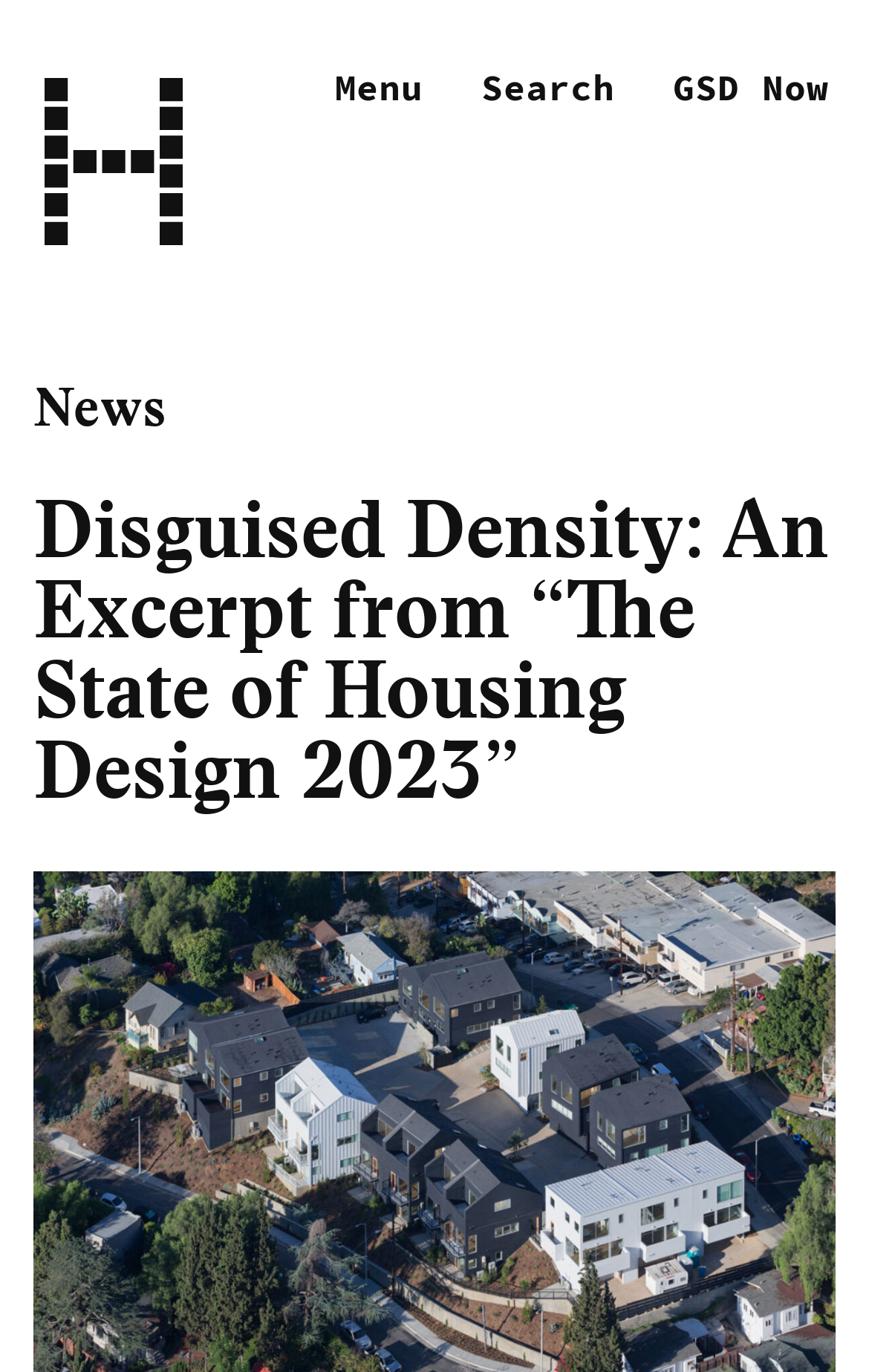Please determine the heading text of this webpage.

Disguised Density: An Excerpt from “The State of Housing Design 2023”